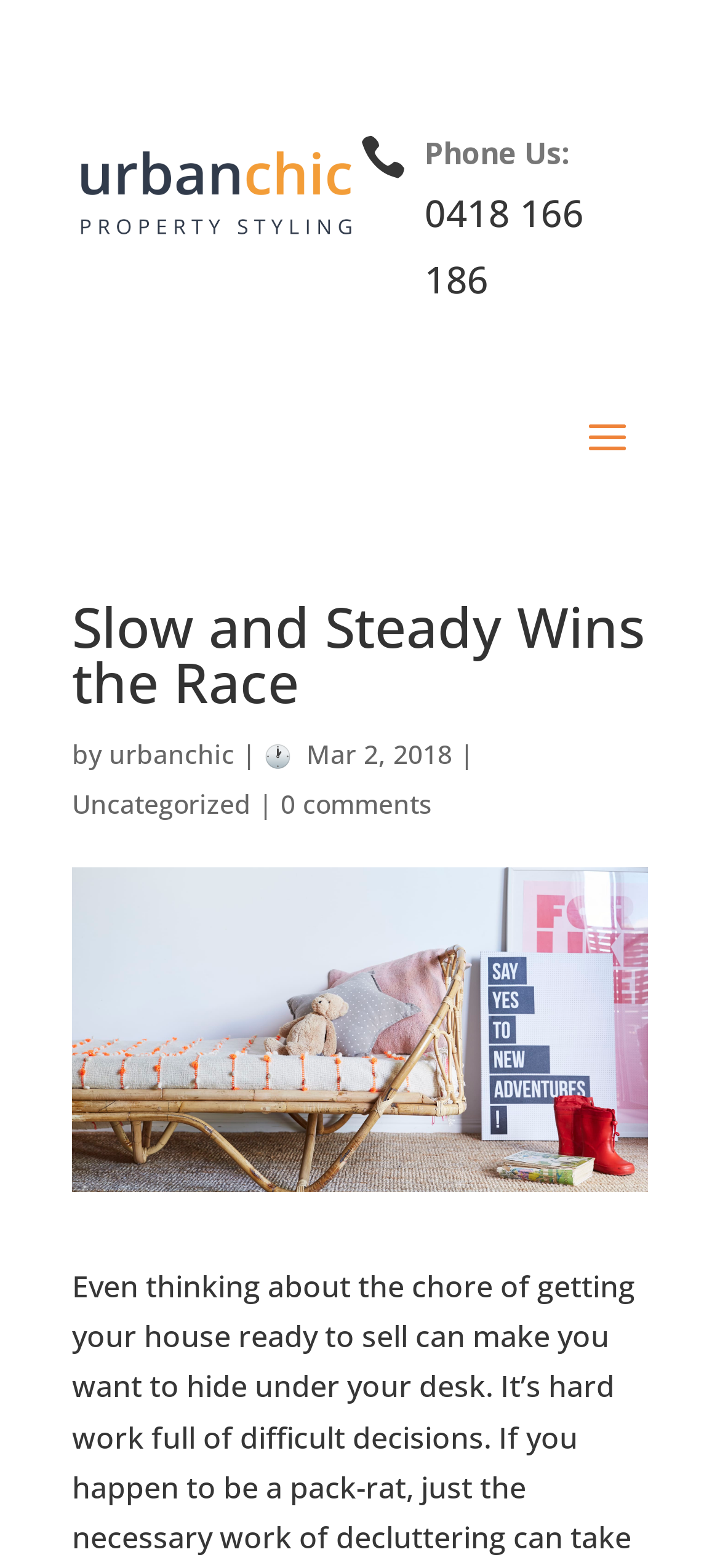Using the provided element description "0 comments", determine the bounding box coordinates of the UI element.

[0.39, 0.501, 0.6, 0.524]